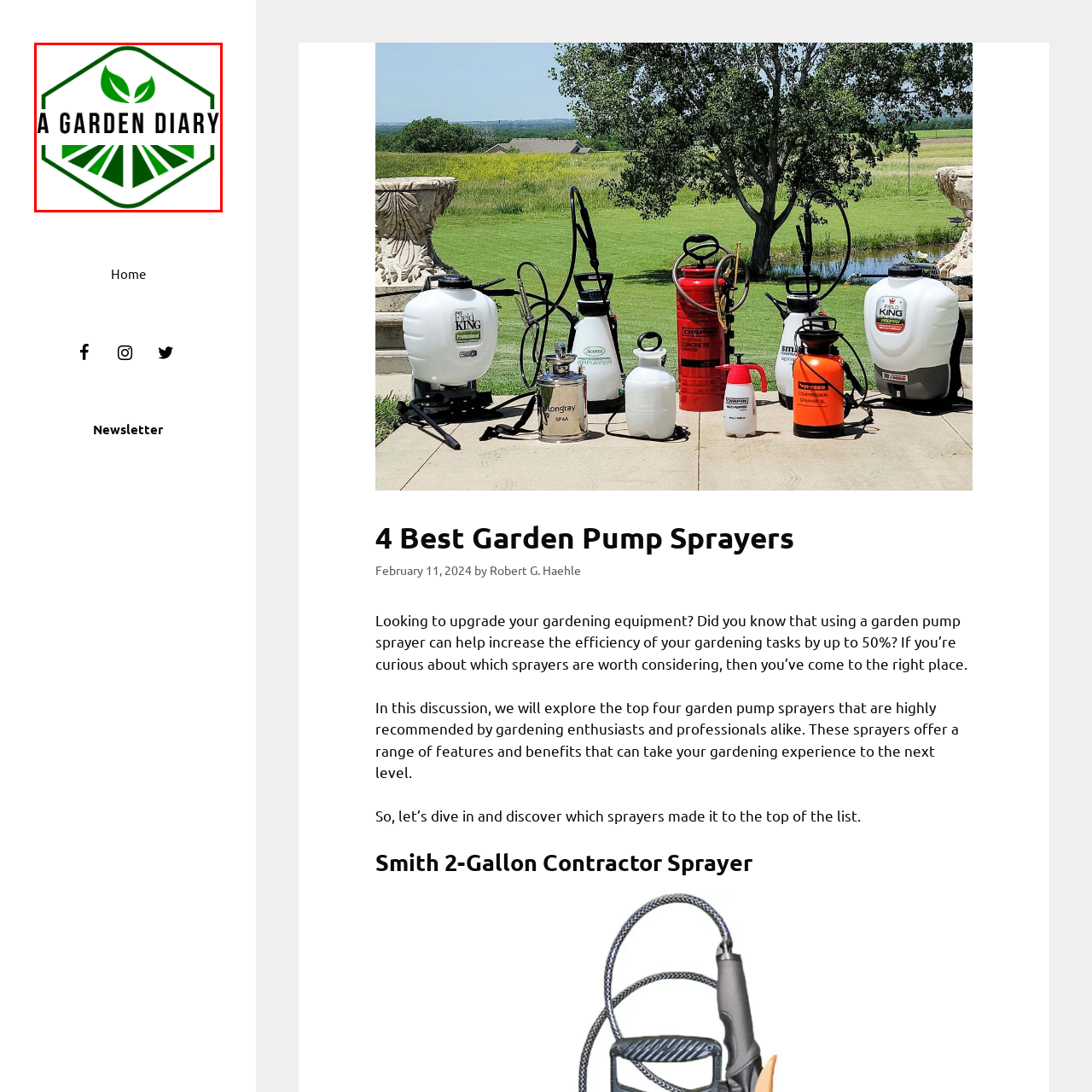Pay attention to the section of the image delineated by the white outline and provide a detailed response to the subsequent question, based on your observations: 
What color are the stylized leaves?

Two stylized green leaves are placed at the top of the logo, reinforcing the connection to nature and gardening, which is the main theme of 'A Garden Diary'.